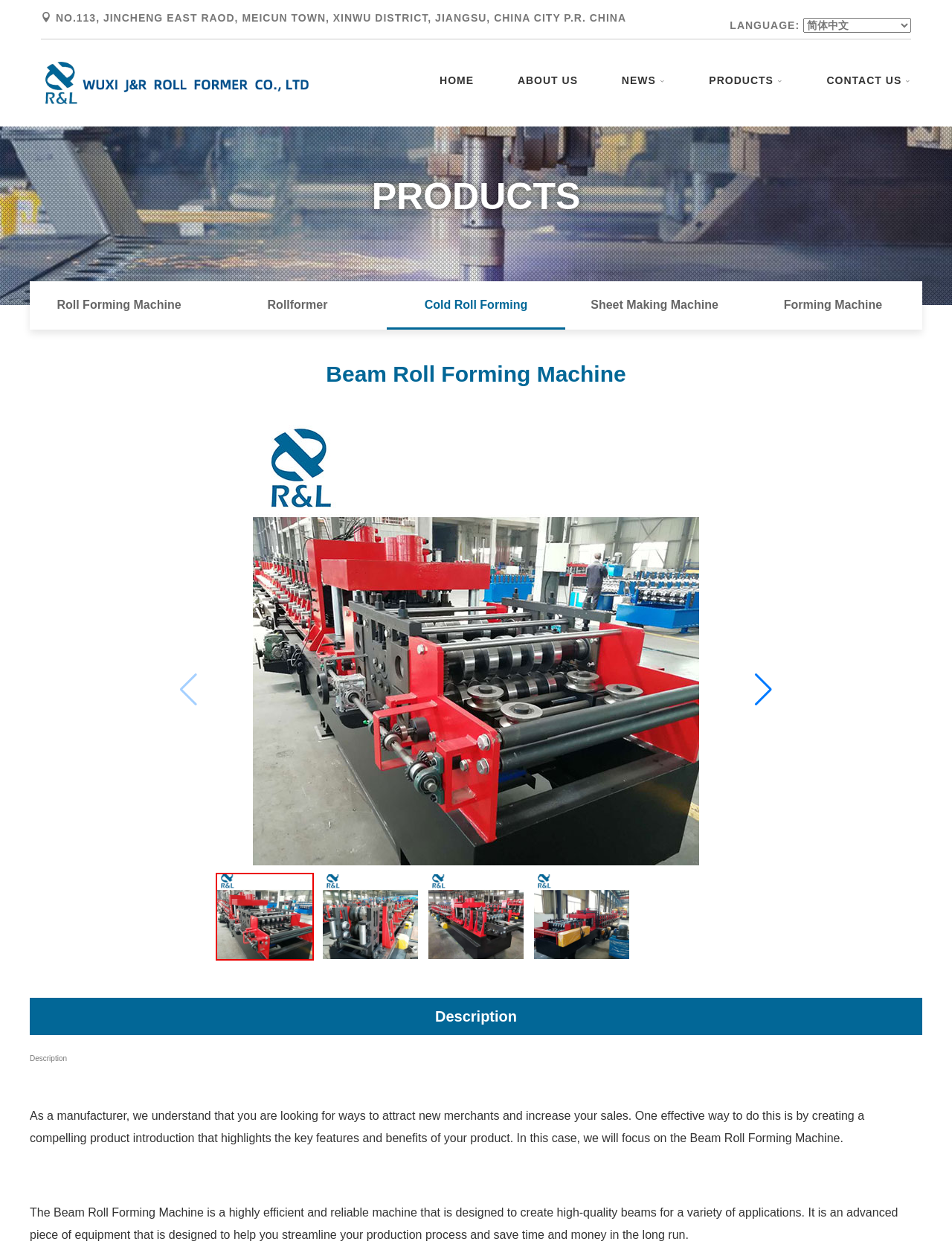Please give a short response to the question using one word or a phrase:
How many images are in the product showcase section?

4